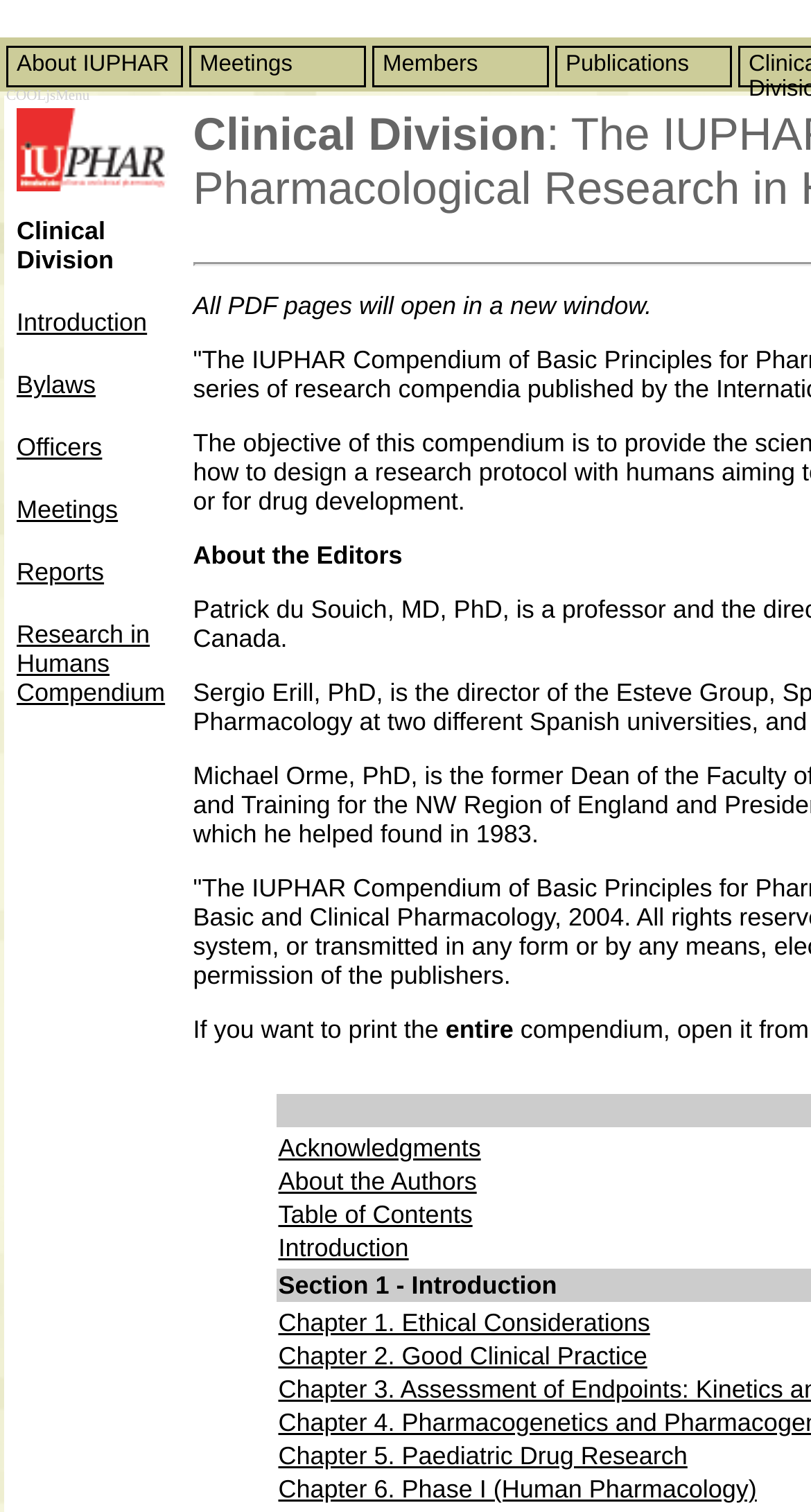Provide the bounding box coordinates of the HTML element described by the text: "Chapter 1. Ethical Considerations". The coordinates should be in the format [left, top, right, bottom] with values between 0 and 1.

[0.343, 0.865, 0.802, 0.884]